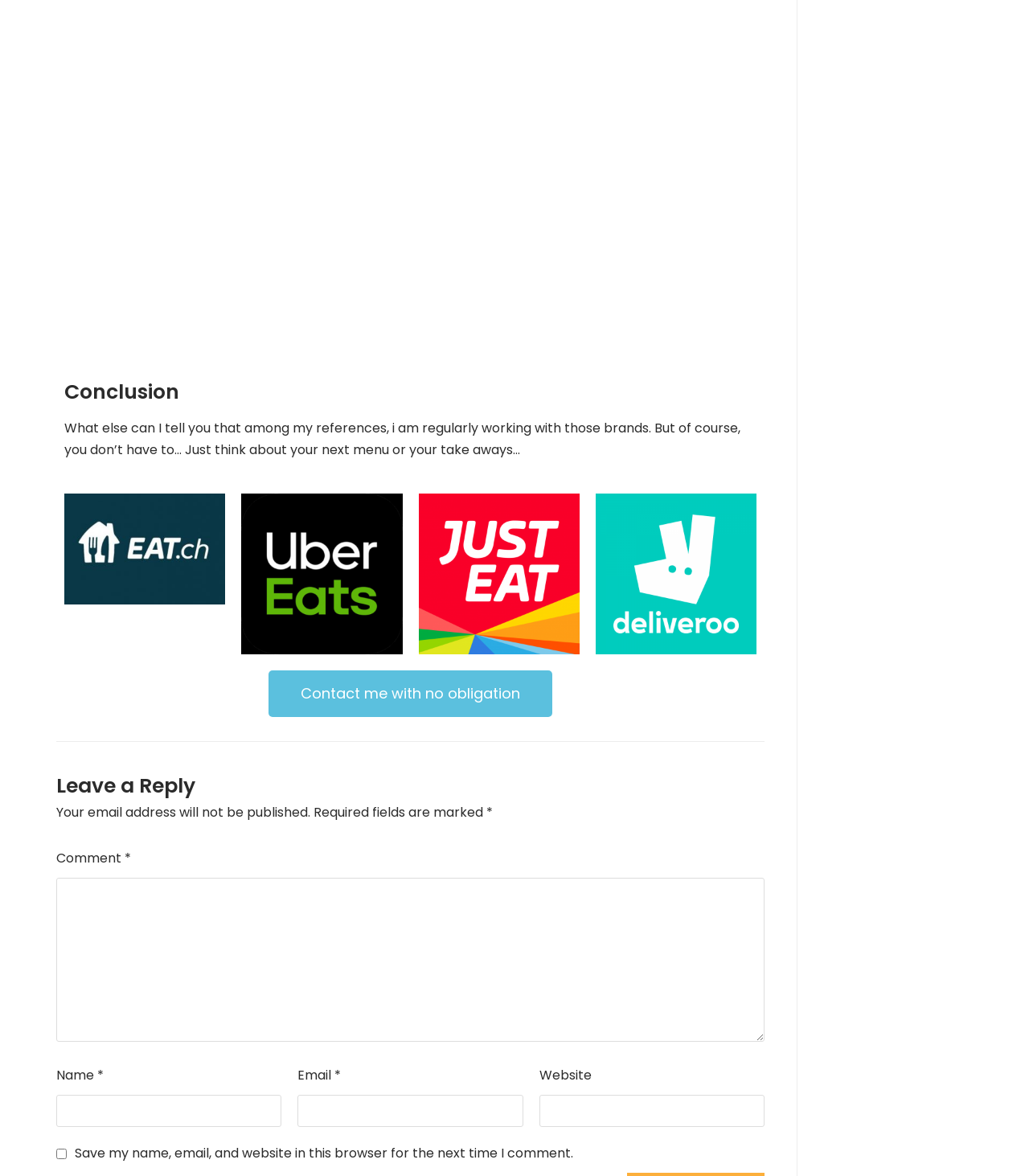Identify and provide the bounding box for the element described by: "parent_node: Comment * name="comment"".

[0.055, 0.746, 0.743, 0.886]